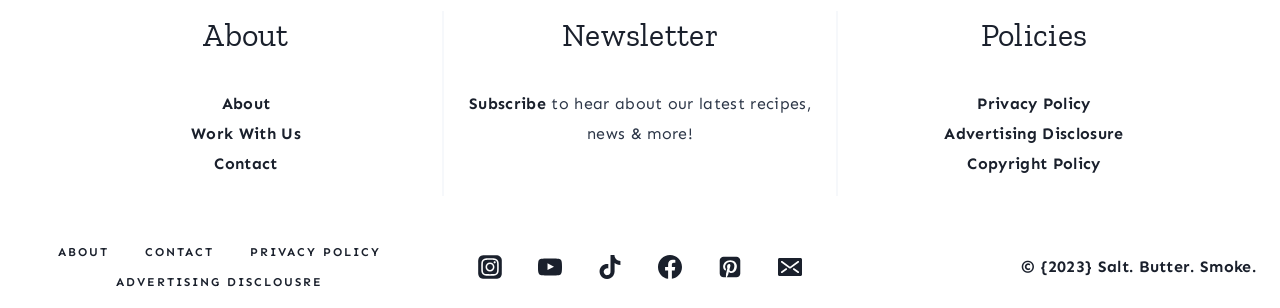Find the bounding box coordinates of the element I should click to carry out the following instruction: "Contact us".

[0.167, 0.501, 0.217, 0.563]